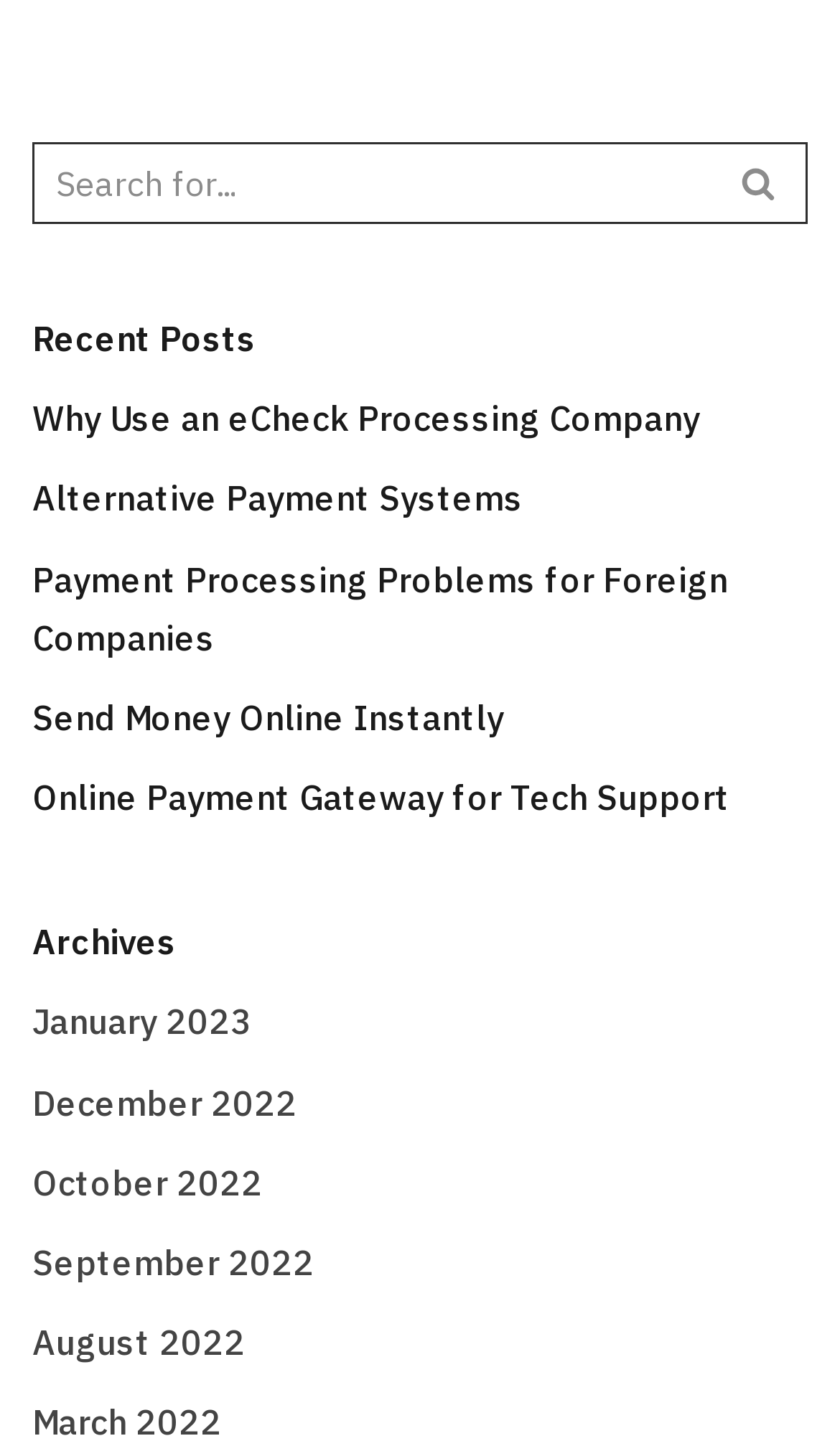Find the bounding box coordinates of the clickable element required to execute the following instruction: "view archives". Provide the coordinates as four float numbers between 0 and 1, i.e., [left, top, right, bottom].

[0.038, 0.639, 0.21, 0.669]